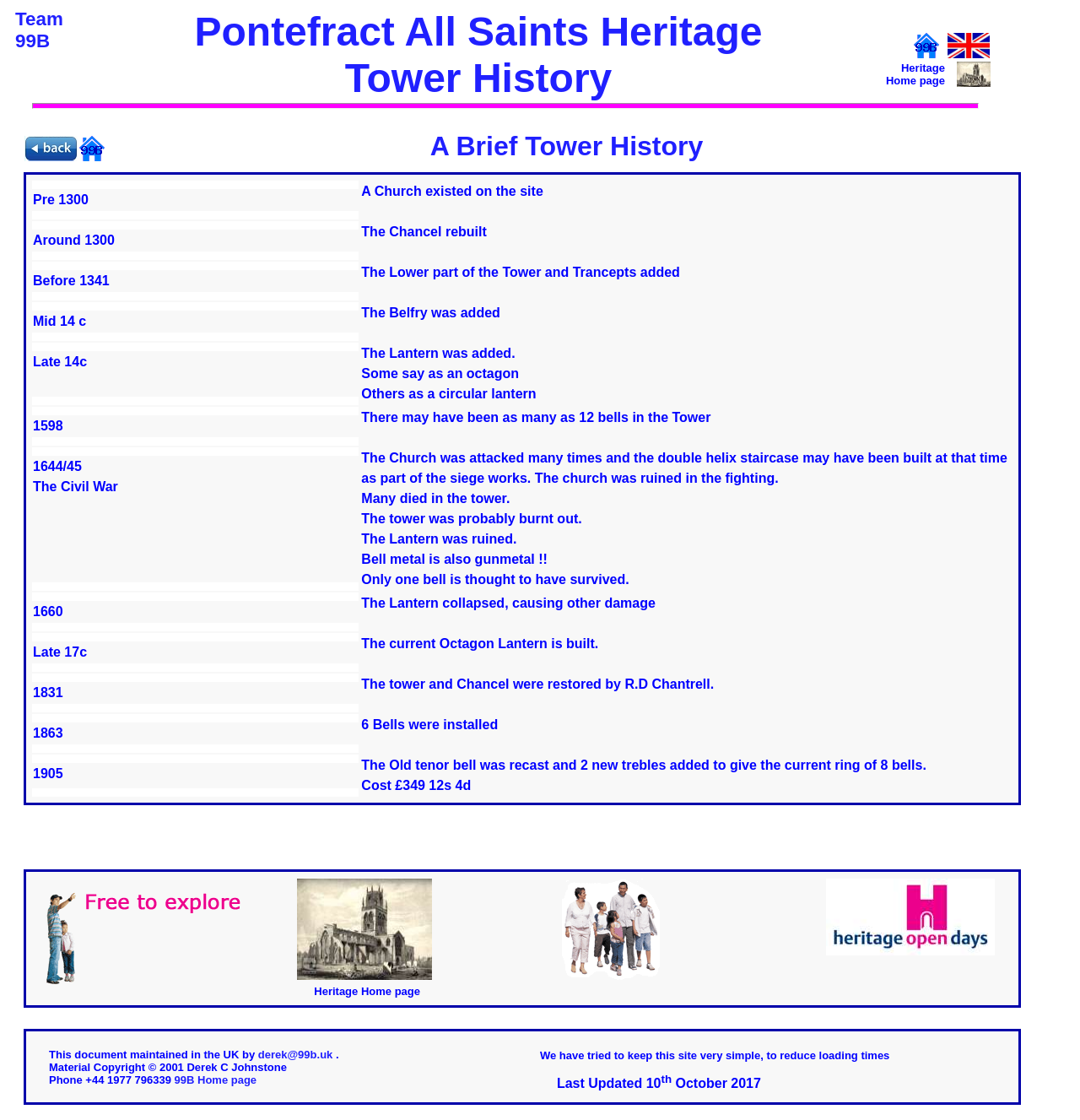Find the bounding box of the UI element described as: "HeritageHome page". The bounding box coordinates should be given as four float values between 0 and 1, i.e., [left, top, right, bottom].

[0.819, 0.056, 0.875, 0.075]